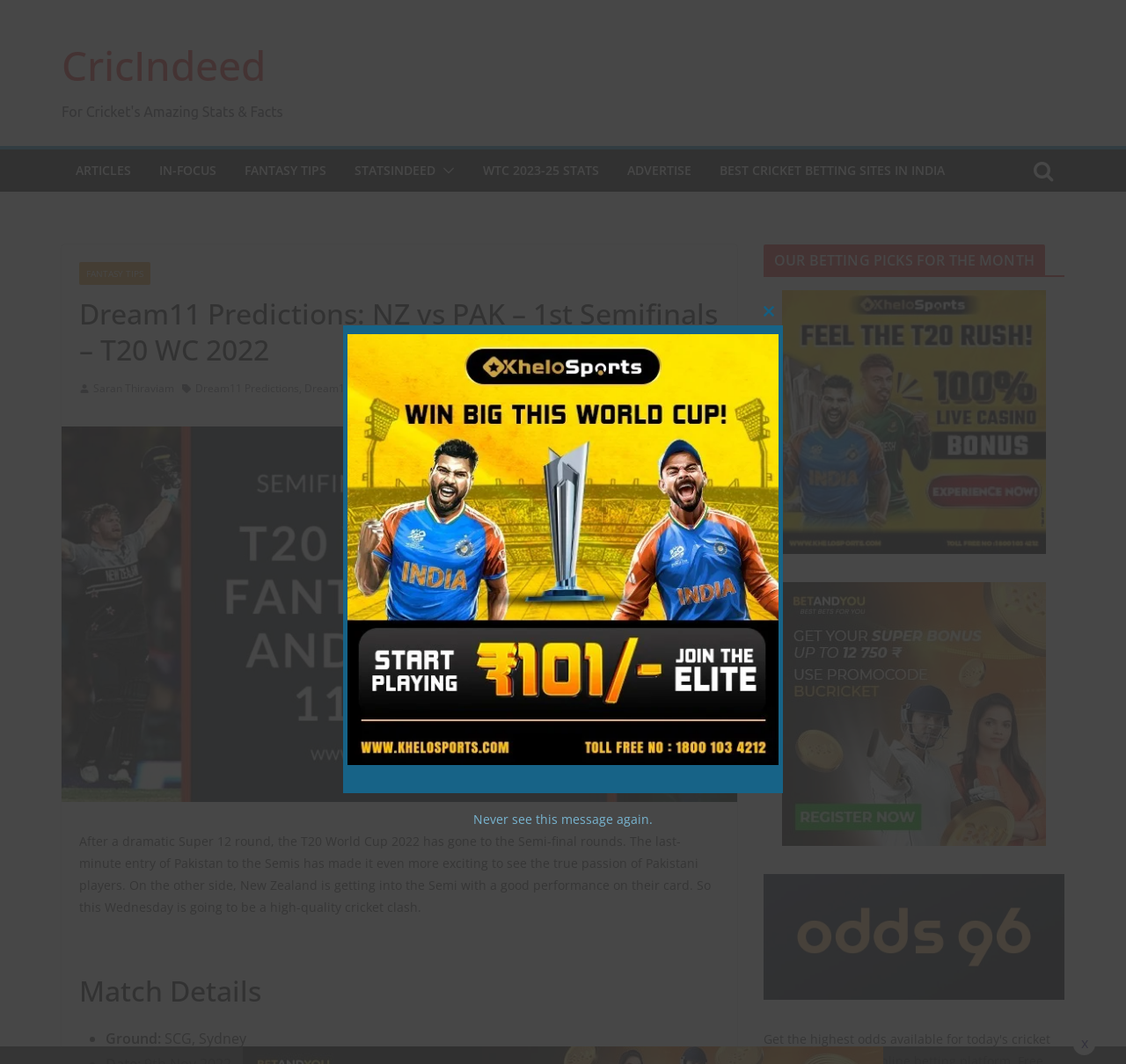What is the name of the author?
Answer the question with as much detail as possible.

The name of the author can be found below the heading, where it says 'Saran Thiraviam' in a link element.